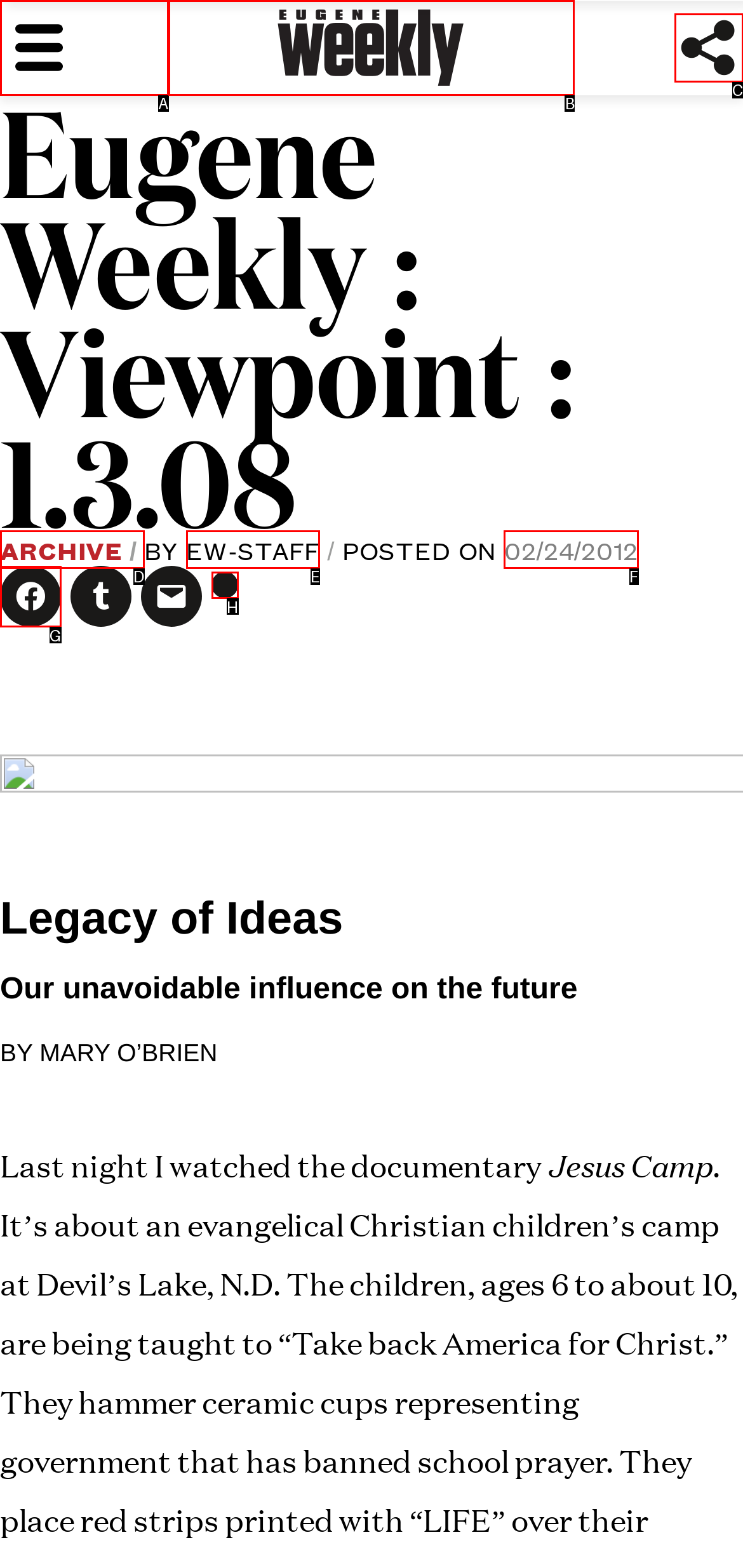Identify the bounding box that corresponds to: Courses
Respond with the letter of the correct option from the provided choices.

None